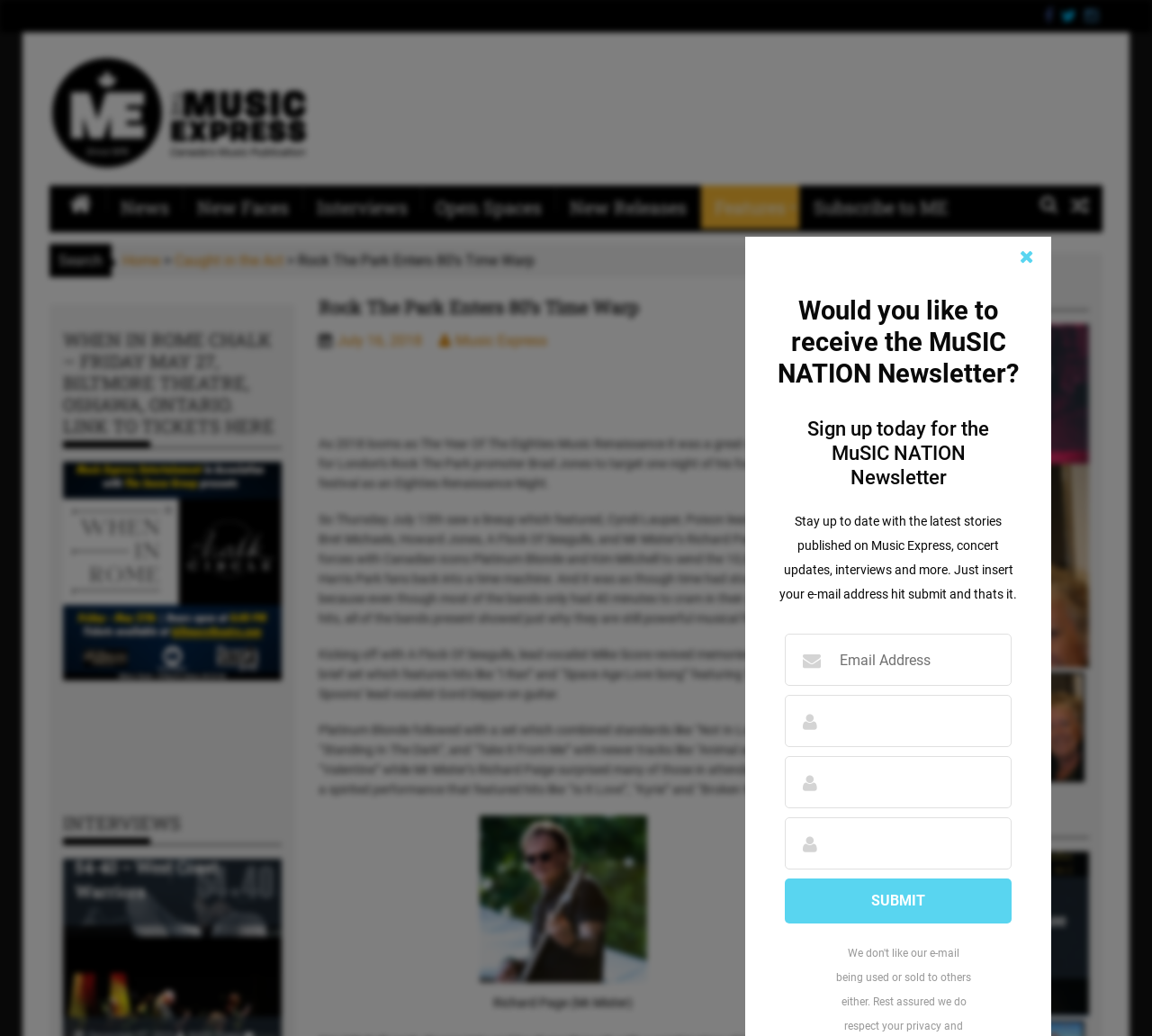Answer the question below in one word or phrase:
What is the name of the lead vocalist of A Flock Of Seagulls?

Mike Score